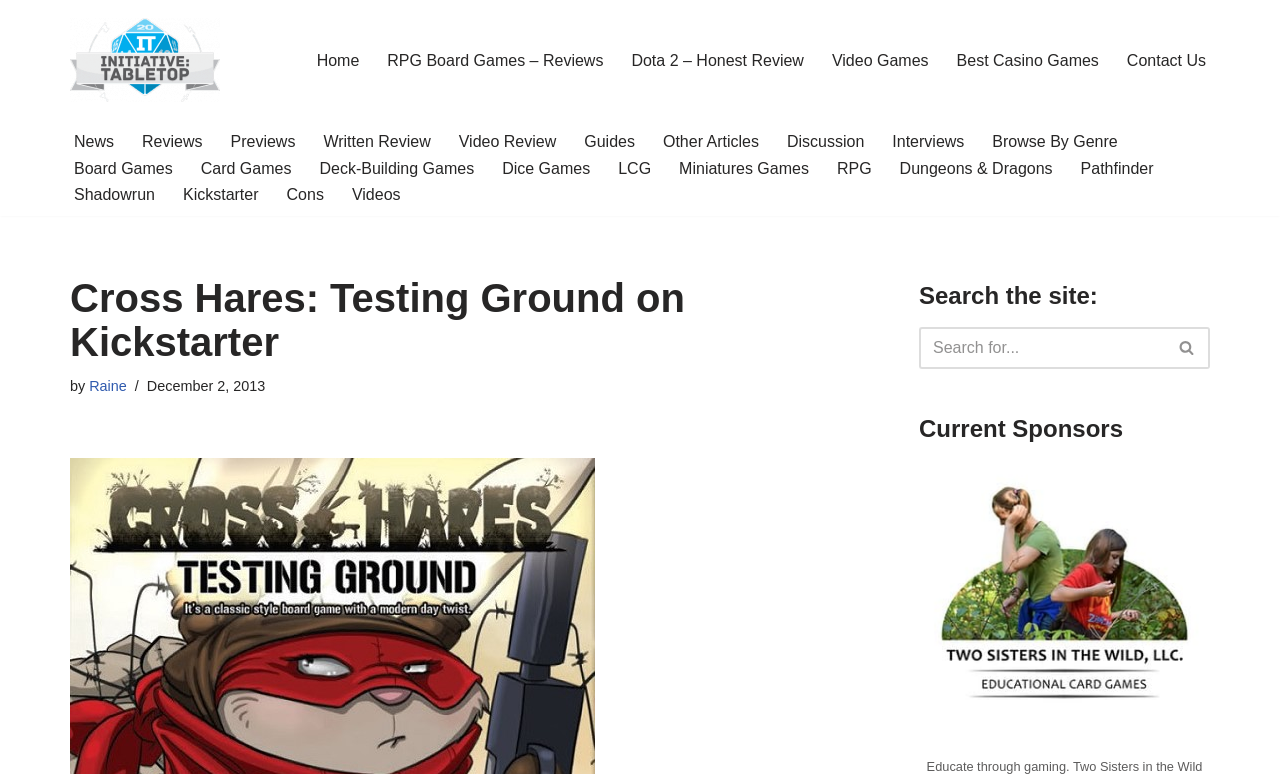What is the purpose of the search box?
Please respond to the question with a detailed and informative answer.

The search box is located at the top right of the webpage, and it has a label 'Search the site'. This indicates that the purpose of the search box is to search for content within the website.